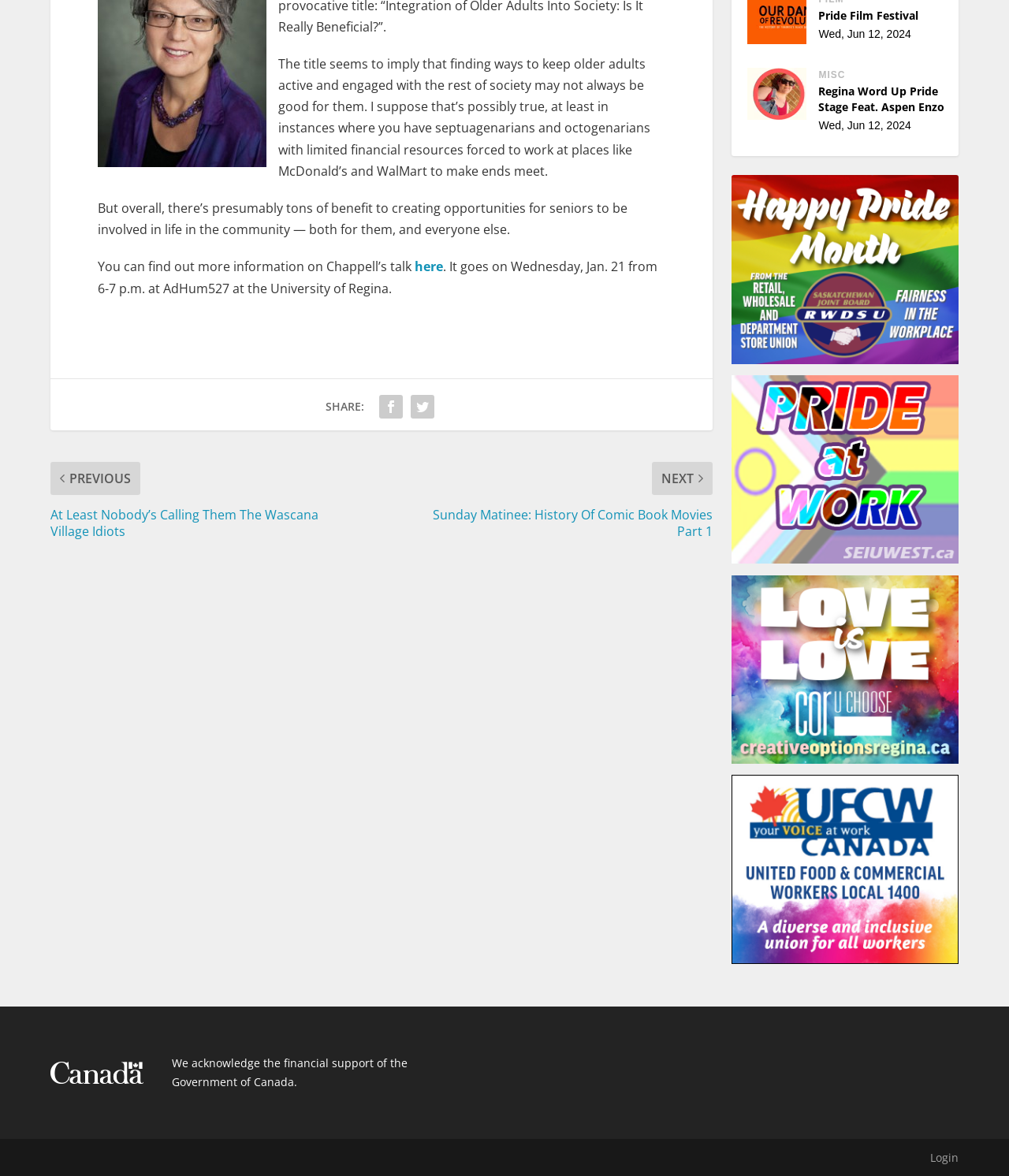Bounding box coordinates must be specified in the format (top-left x, top-left y, bottom-right x, bottom-right y). All values should be floating point numbers between 0 and 1. What are the bounding box coordinates of the UI element described as: Elegant Themes

[0.118, 0.979, 0.199, 0.991]